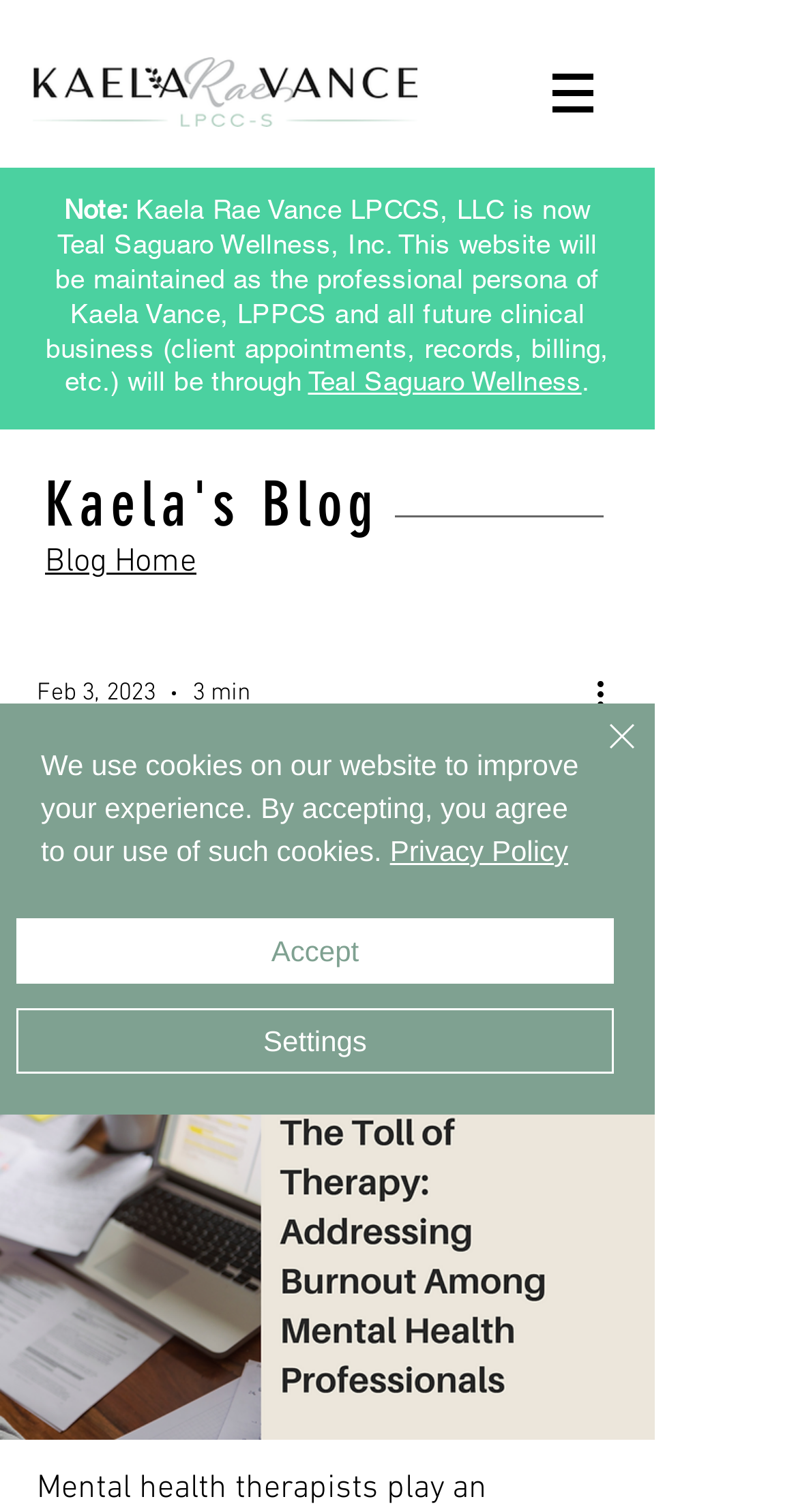What is the name of the wellness company?
Based on the image, answer the question with as much detail as possible.

The answer can be found in the link element with the text 'Teal Saguaro Wellness'. This link is mentioned in the context of the website owner's business, suggesting that 'Teal Saguaro Wellness' is the name of the wellness company.